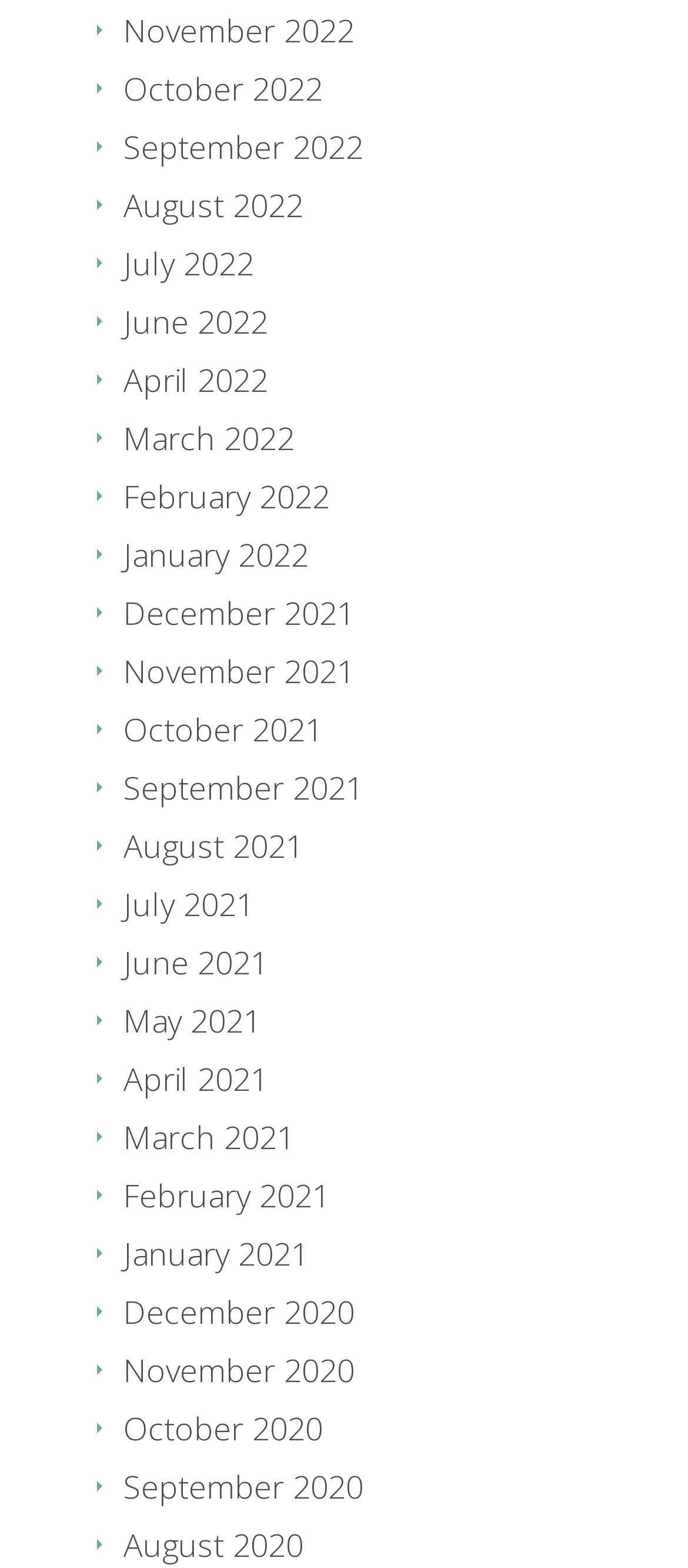Find the bounding box coordinates of the element's region that should be clicked in order to follow the given instruction: "Access September 2021". The coordinates should consist of four float numbers between 0 and 1, i.e., [left, top, right, bottom].

[0.179, 0.488, 0.528, 0.515]